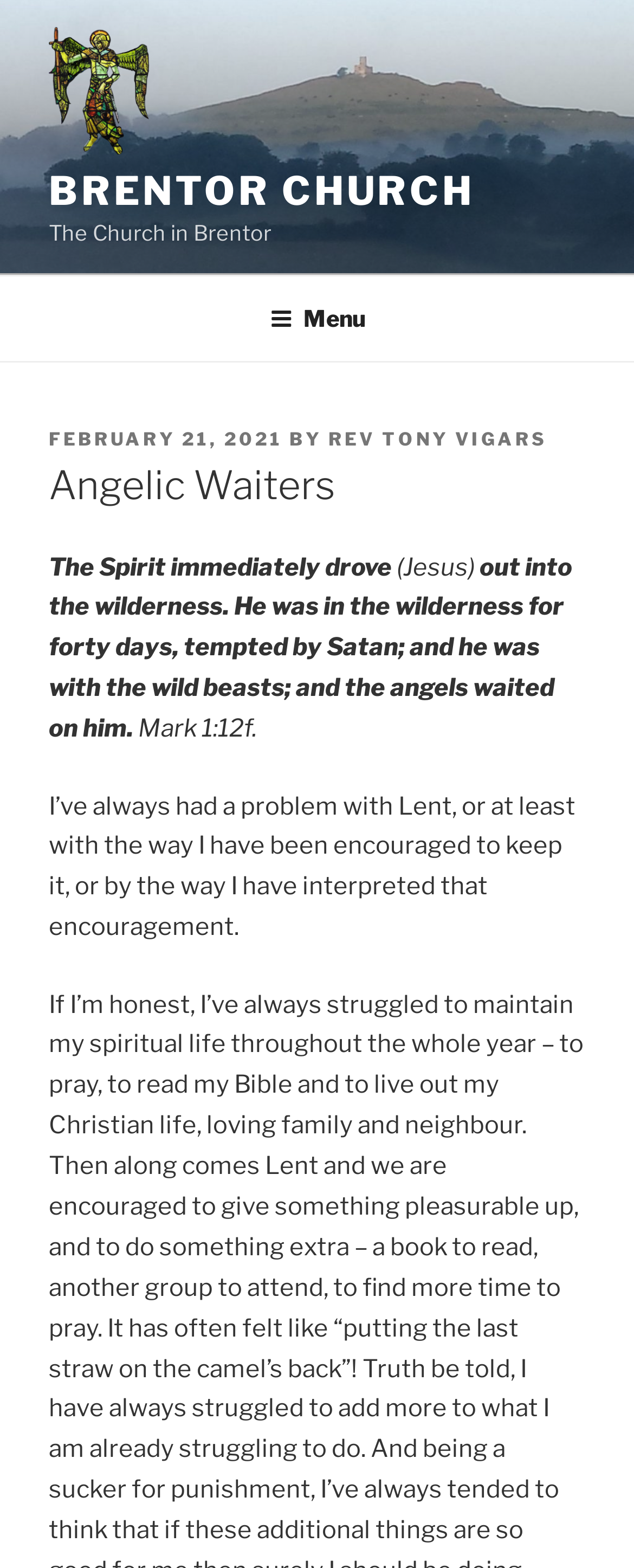Look at the image and give a detailed response to the following question: Who wrote the post?

The author of the post is mentioned in the link element with the text 'REV TONY VIGARS', which is located below the 'POSTED ON' static text.